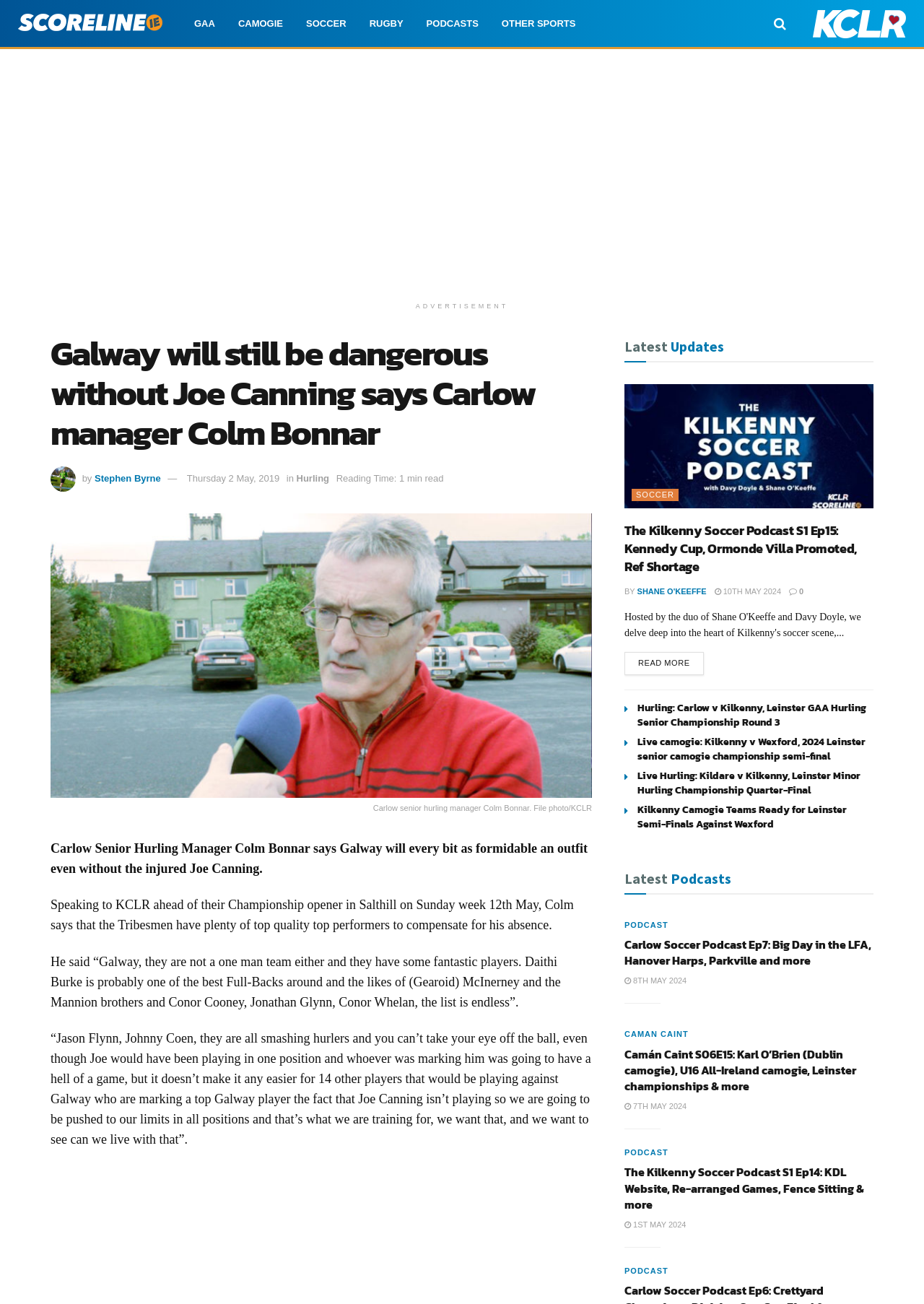Given the element description: "Inclusion", predict the bounding box coordinates of the UI element it refers to, using four float numbers between 0 and 1, i.e., [left, top, right, bottom].

None